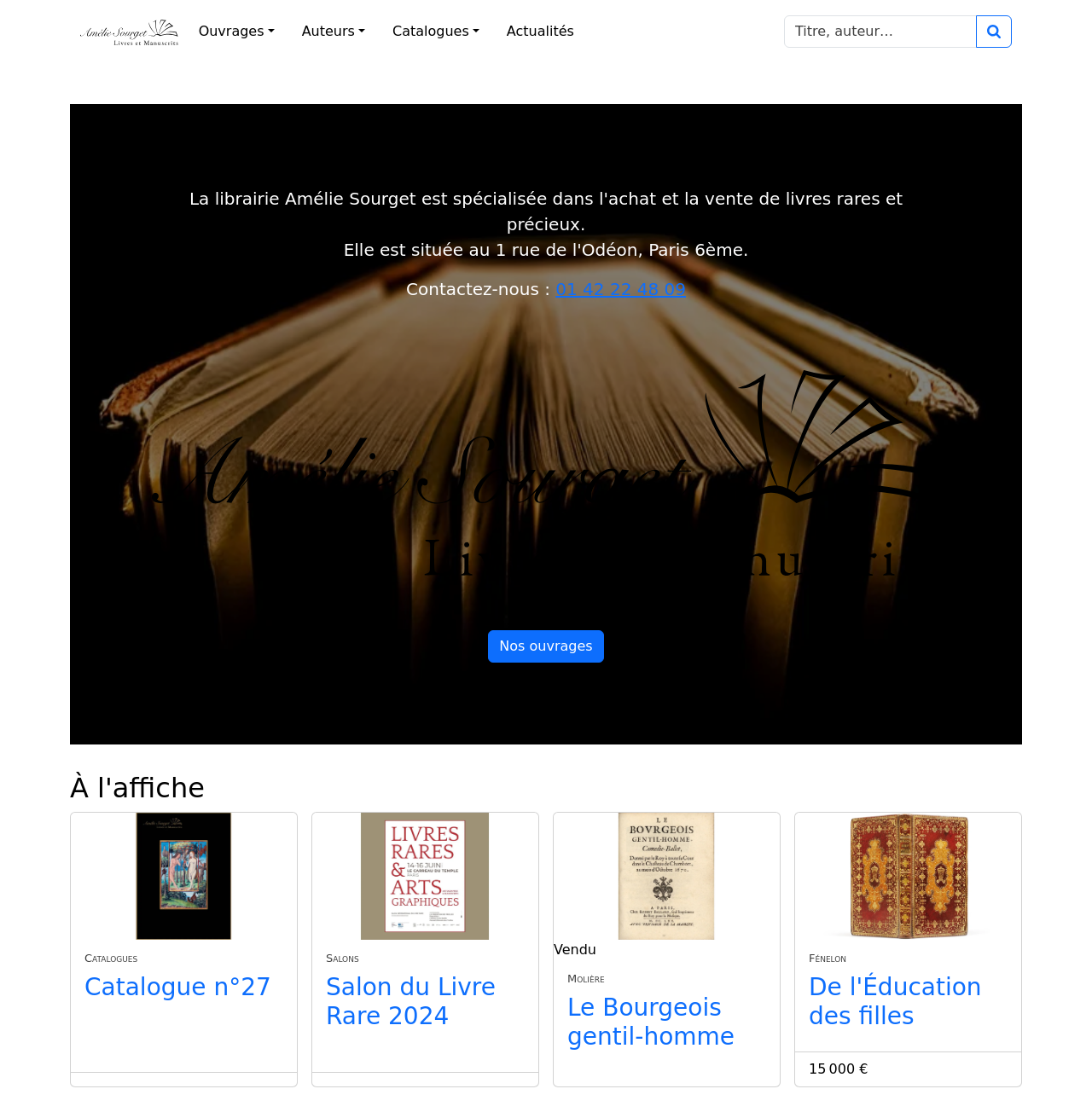What type of books does the librairie specialize in?
Your answer should be a single word or phrase derived from the screenshot.

rare and precious